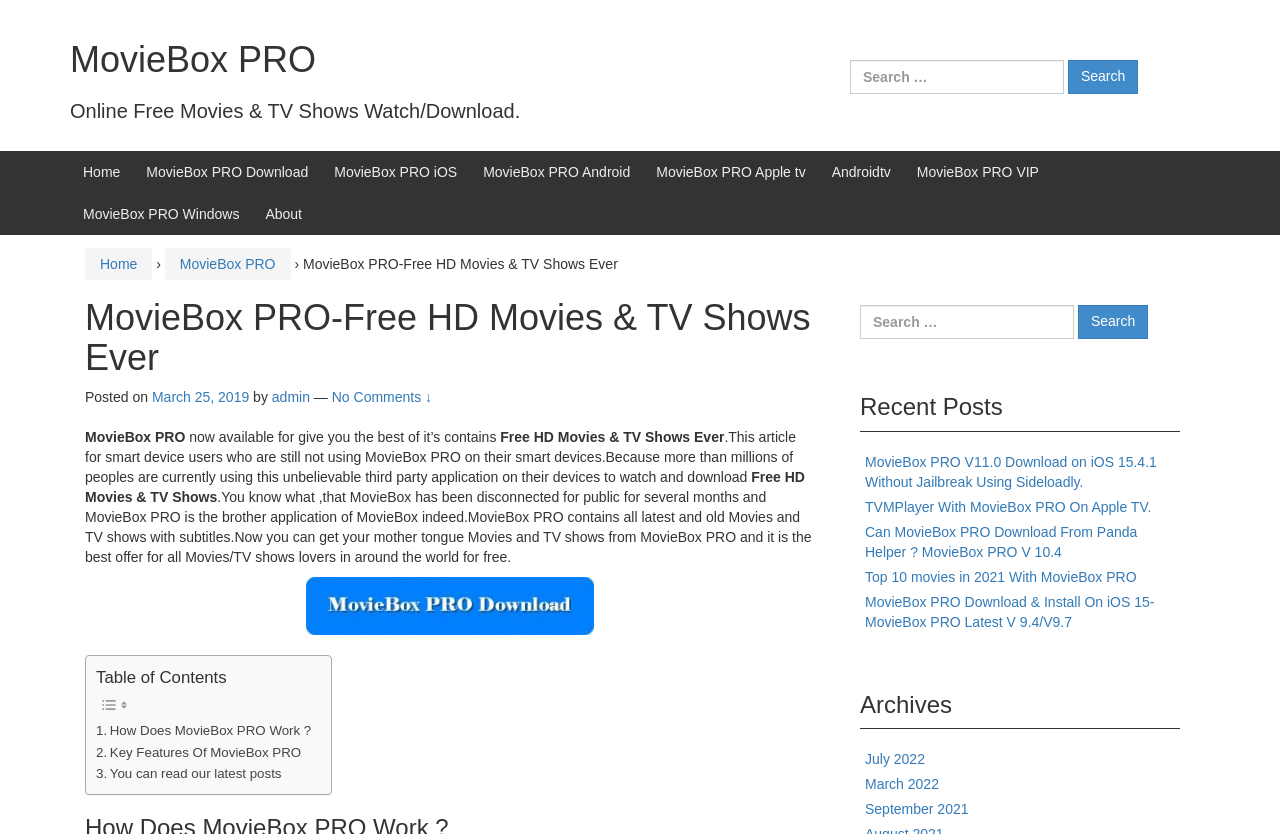Determine the heading of the webpage and extract its text content.

MovieBox PRO-Free HD Movies & TV Shows Ever